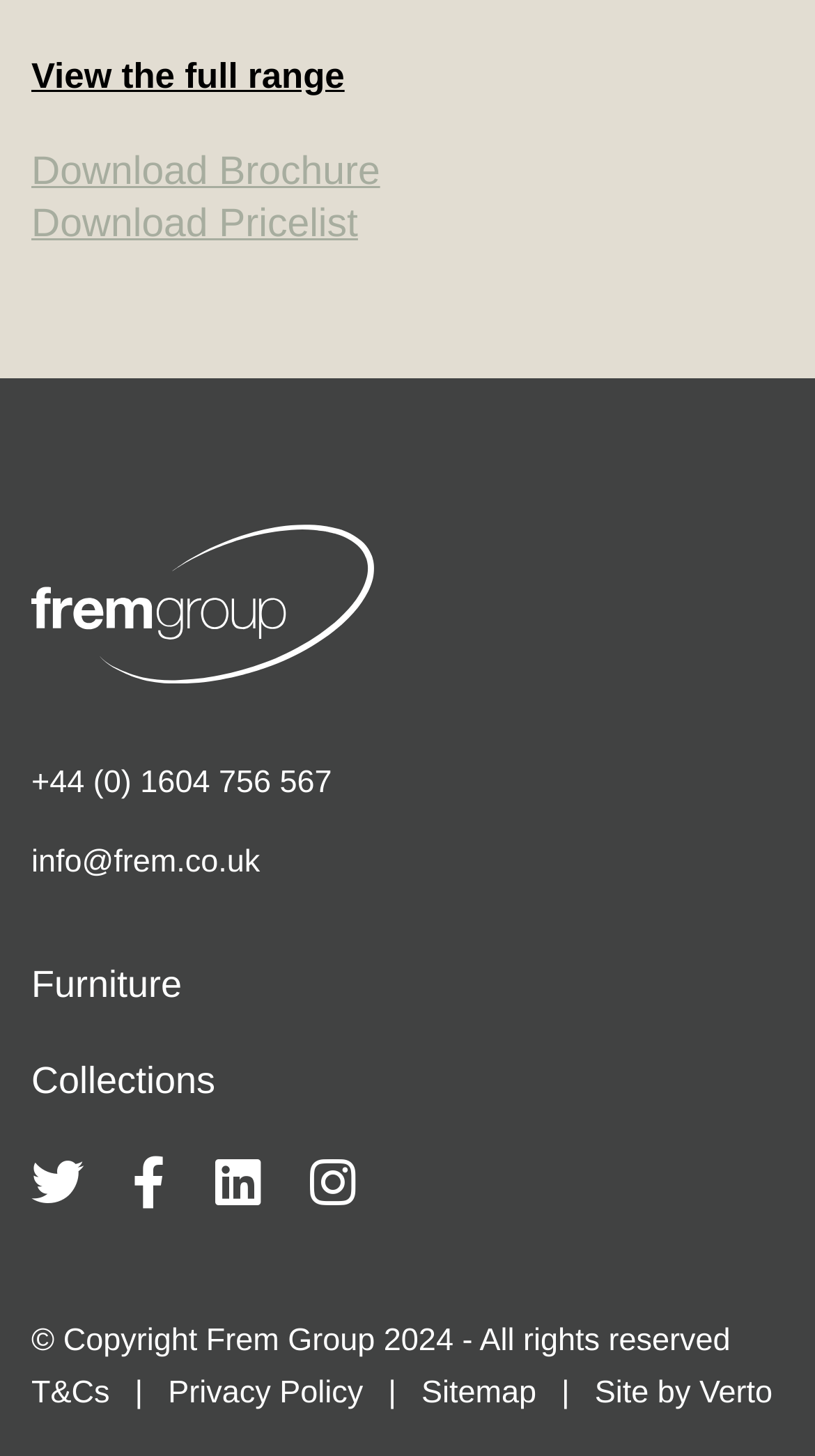Please locate the bounding box coordinates of the element's region that needs to be clicked to follow the instruction: "Contact via phone". The bounding box coordinates should be provided as four float numbers between 0 and 1, i.e., [left, top, right, bottom].

[0.038, 0.526, 0.407, 0.55]